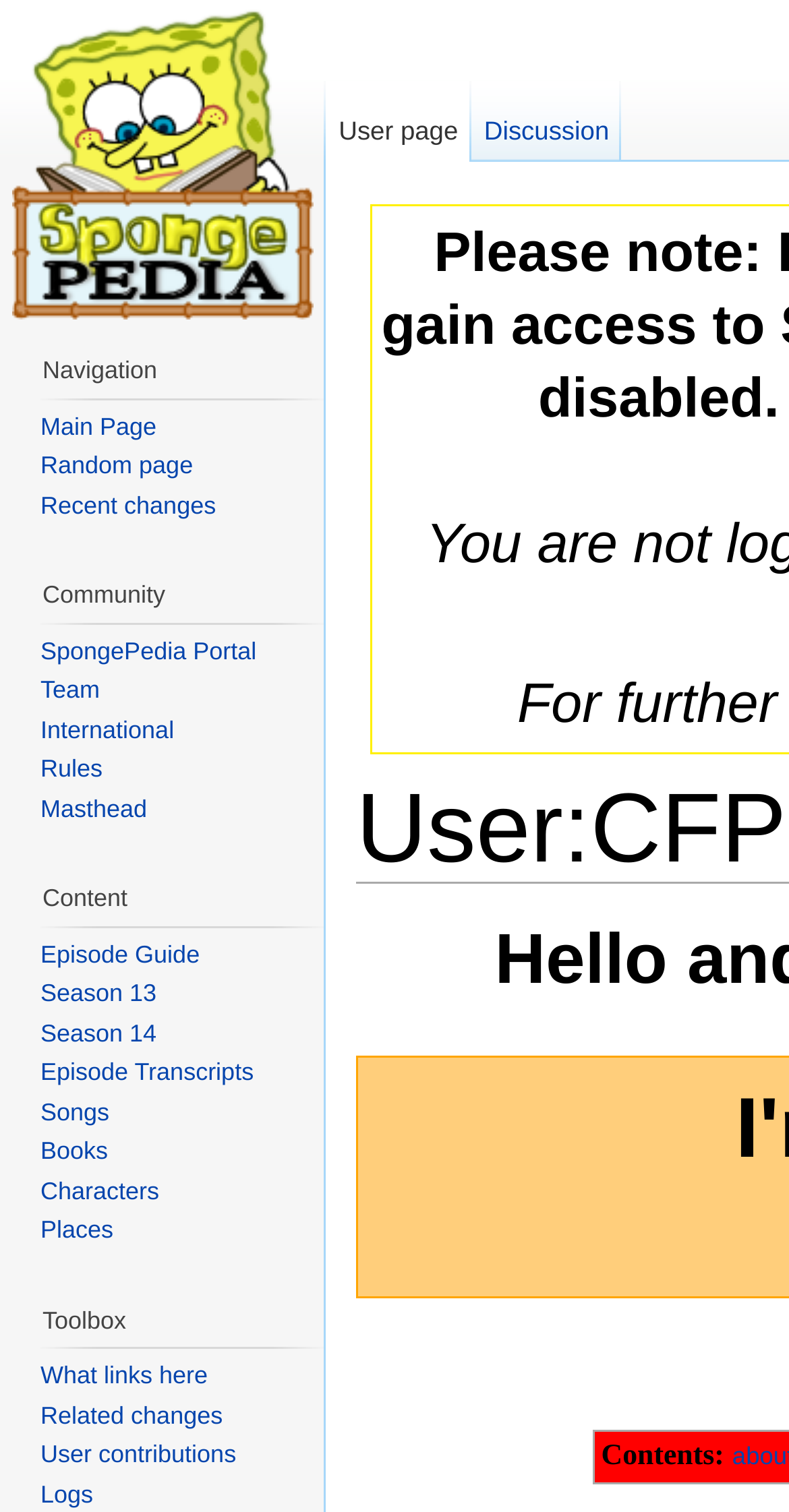Please answer the following question using a single word or phrase: 
How many headings are there on the webpage?

4